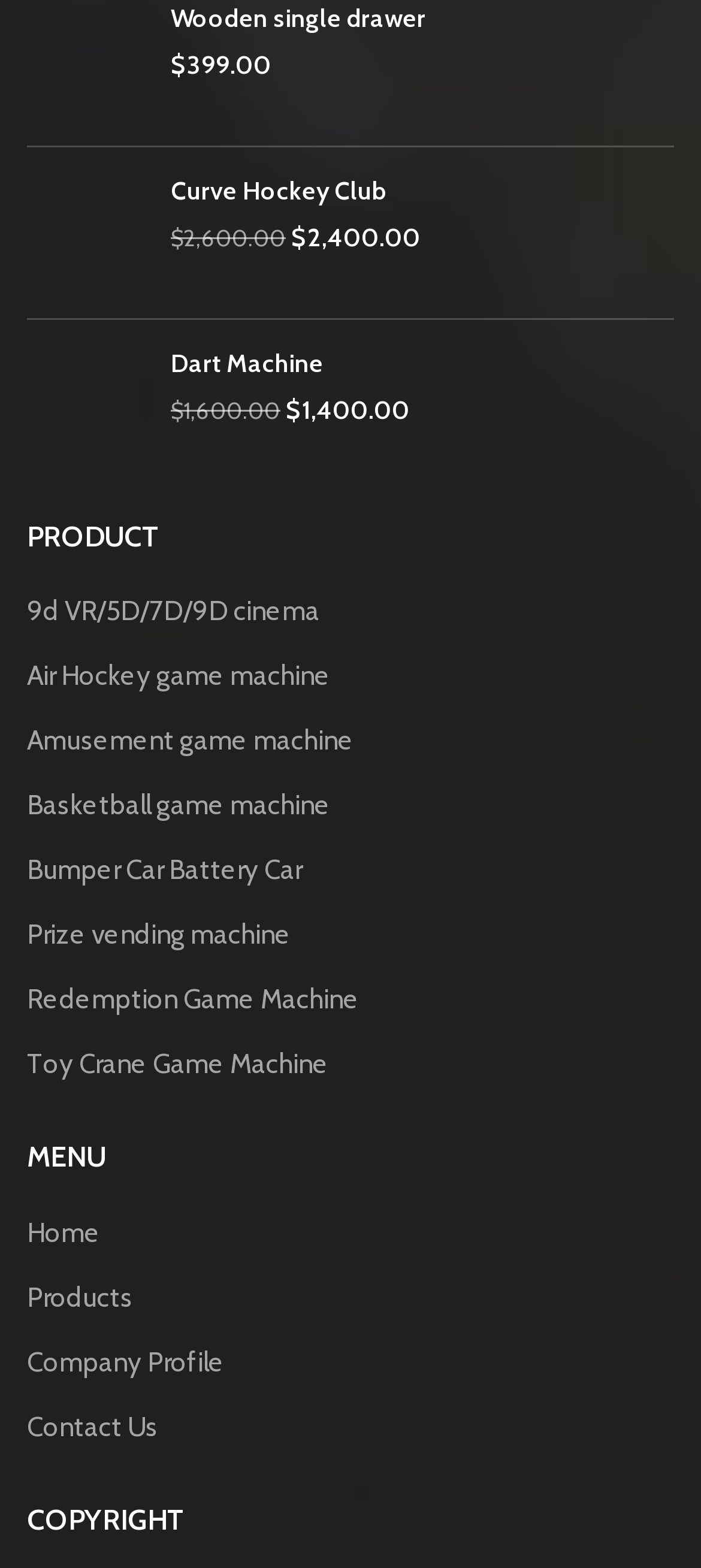Give a short answer to this question using one word or a phrase:
What is the menu item after 'Home'?

Products